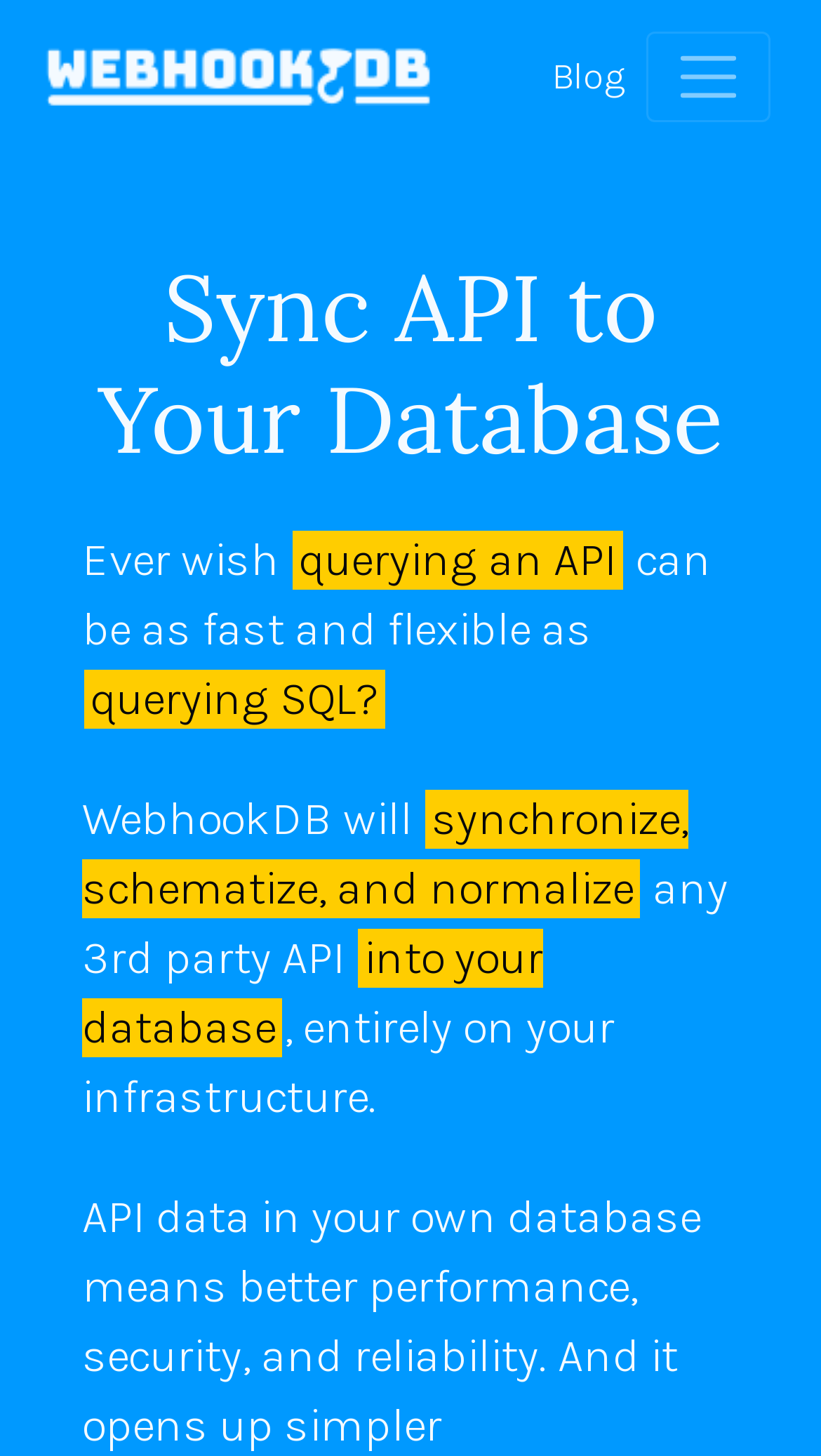Using floating point numbers between 0 and 1, provide the bounding box coordinates in the format (top-left x, top-left y, bottom-right x, bottom-right y). Locate the UI element described here: parent_node: Blog

[0.021, 0.012, 0.572, 0.093]